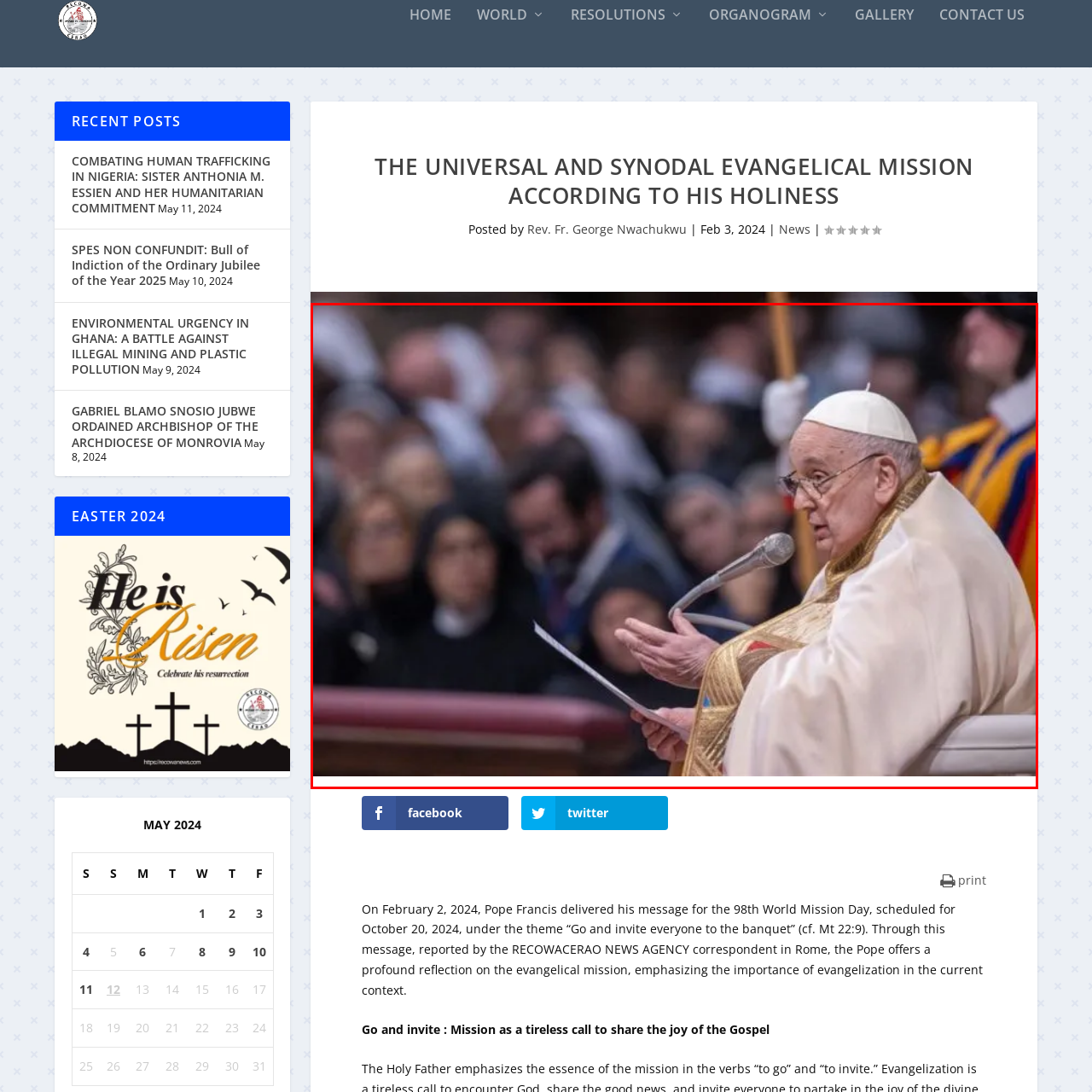Focus on the image surrounded by the red bounding box, please answer the following question using a single word or phrase: What is the atmosphere of the event?

One of reverence and connection